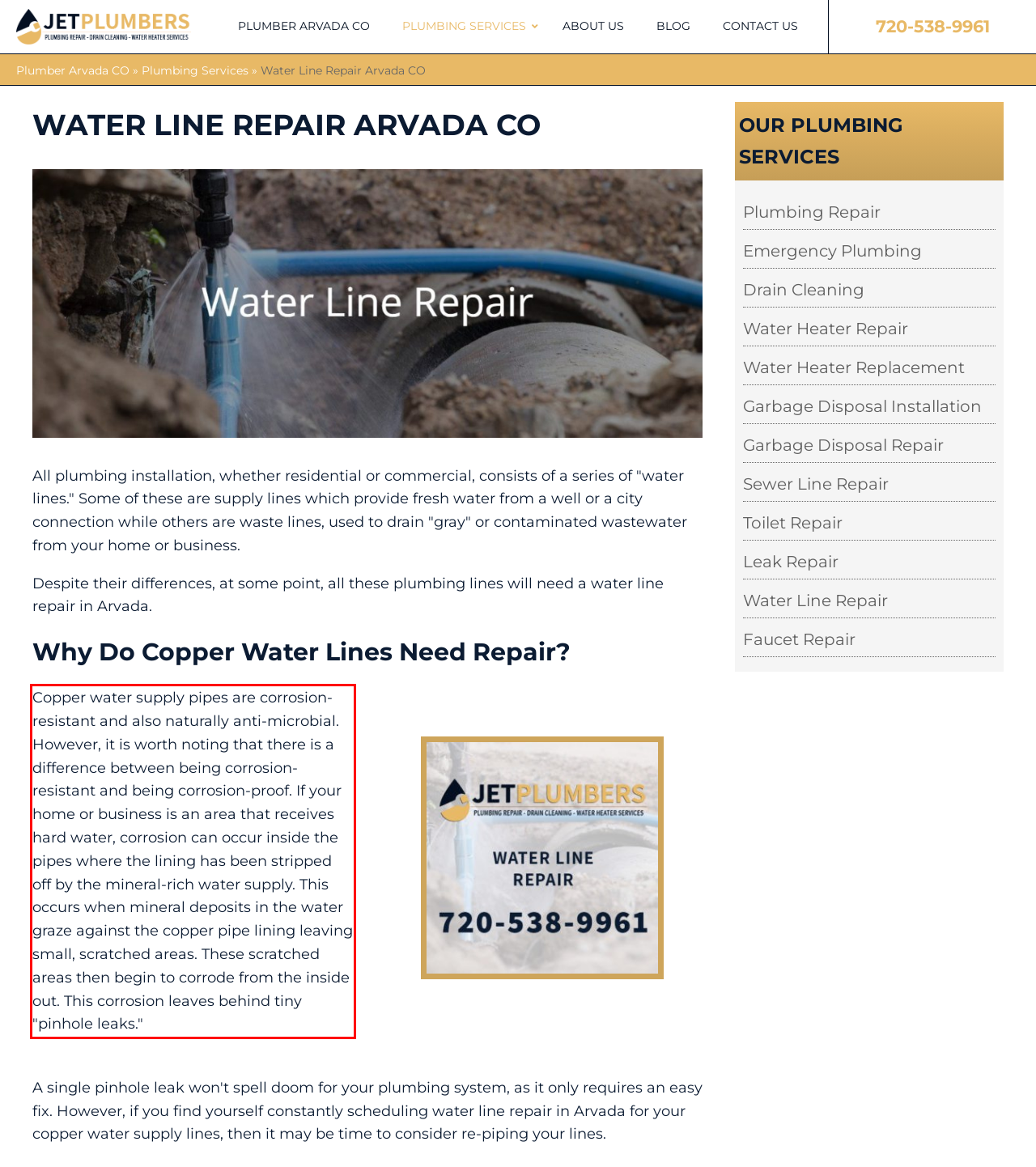Given a webpage screenshot, identify the text inside the red bounding box using OCR and extract it.

Copper water supply pipes are corrosion-resistant and also naturally anti-microbial. However, it is worth noting that there is a difference between being corrosion-resistant and being corrosion-proof. If your home or business is an area that receives hard water, corrosion can occur inside the pipes where the lining has been stripped off by the mineral-rich water supply. This occurs when mineral deposits in the water graze against the copper pipe lining leaving small, scratched areas. These scratched areas then begin to corrode from the inside out. This corrosion leaves behind tiny "pinhole leaks."